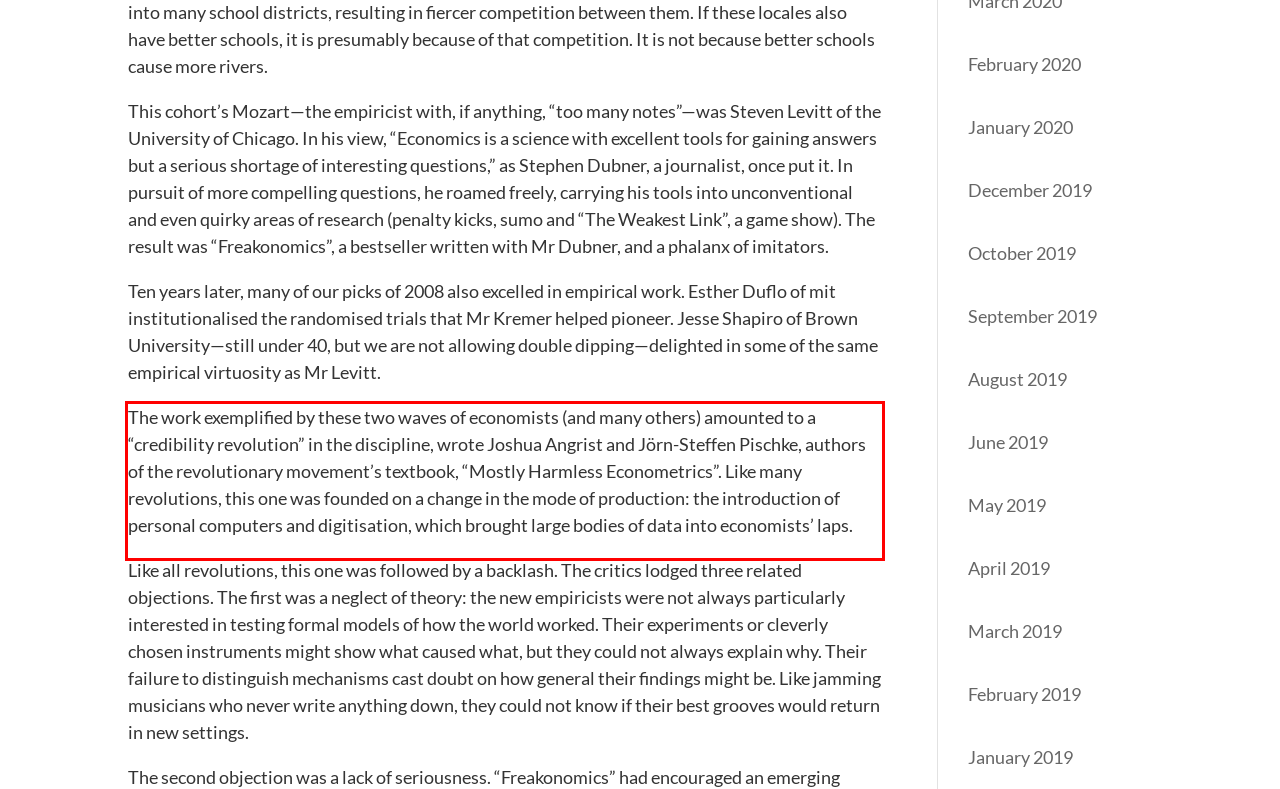Examine the screenshot of the webpage, locate the red bounding box, and generate the text contained within it.

The work exemplified by these two waves of economists (and many others) amounted to a “credibility revolution” in the discipline, wrote Joshua Angrist and Jörn-Steffen Pischke, authors of the revolutionary movement’s textbook, “Mostly Harmless Econometrics”. Like many revolutions, this one was founded on a change in the mode of production: the introduction of personal computers and digitisation, which brought large bodies of data into economists’ laps.